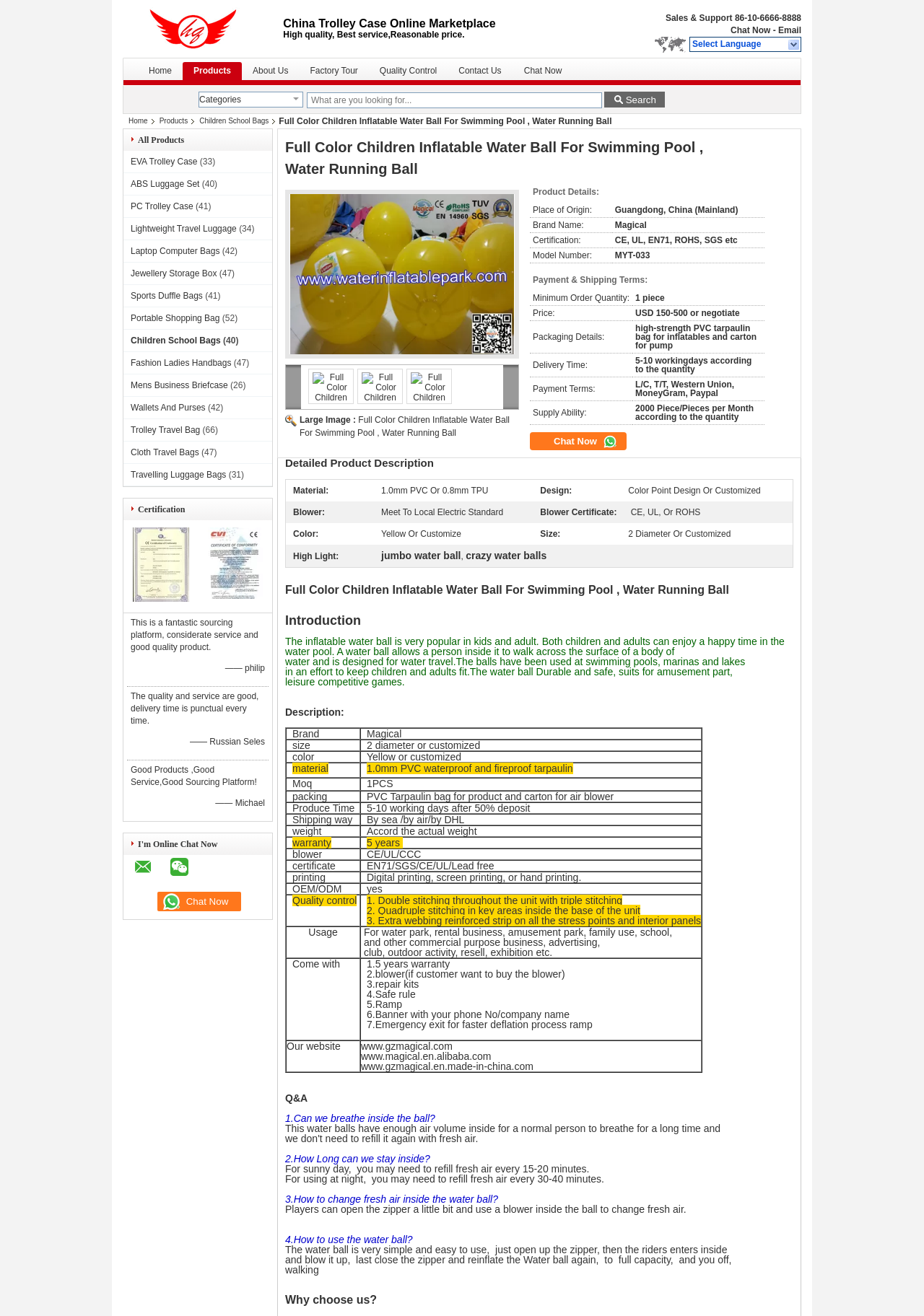Locate the bounding box of the UI element based on this description: "Wallets And Purses". Provide four float numbers between 0 and 1 as [left, top, right, bottom].

[0.141, 0.306, 0.222, 0.314]